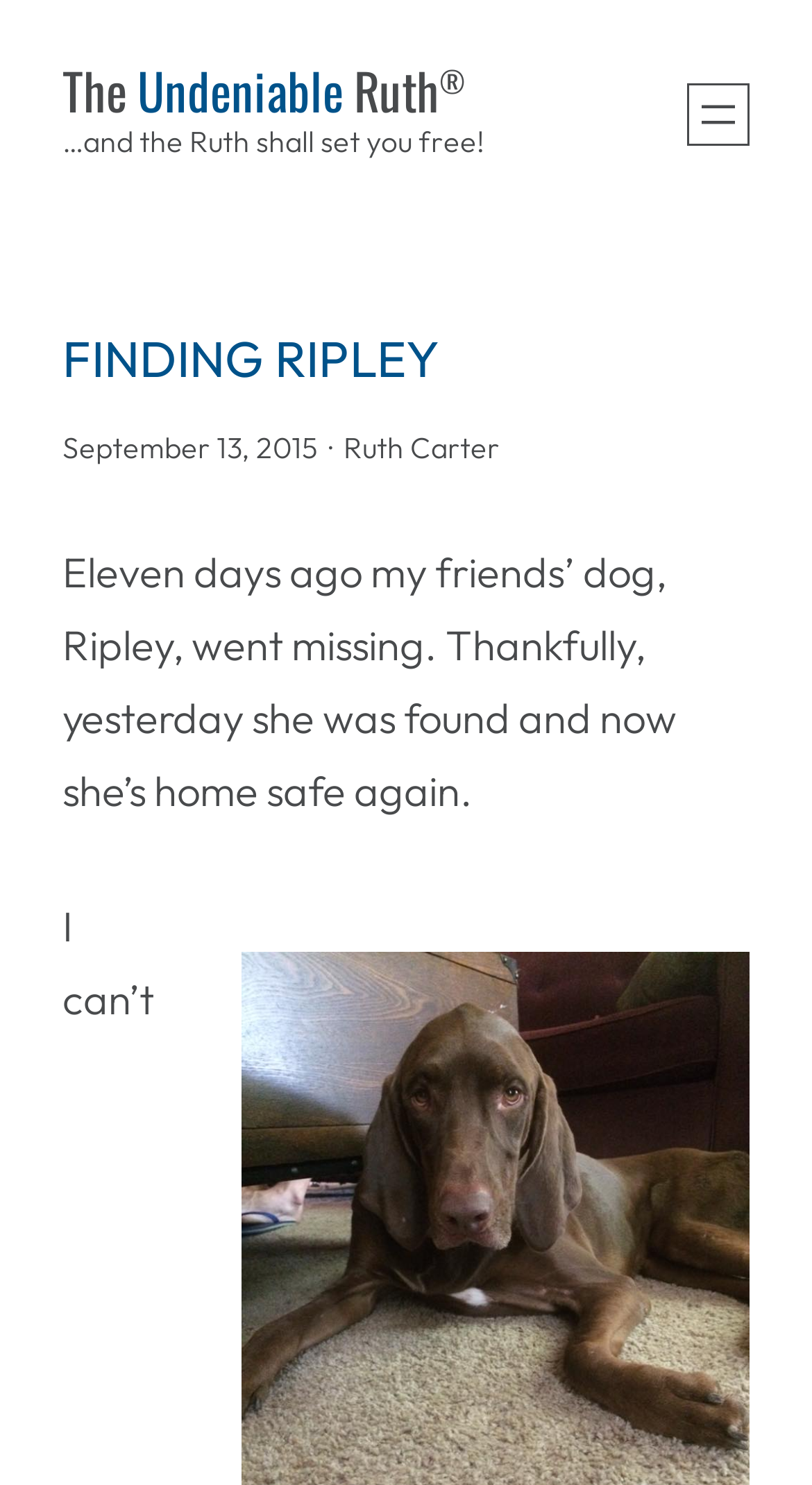What is the name of the section that contains the post about finding Ripley?
Use the image to answer the question with a single word or phrase.

FINDING RIPLEY